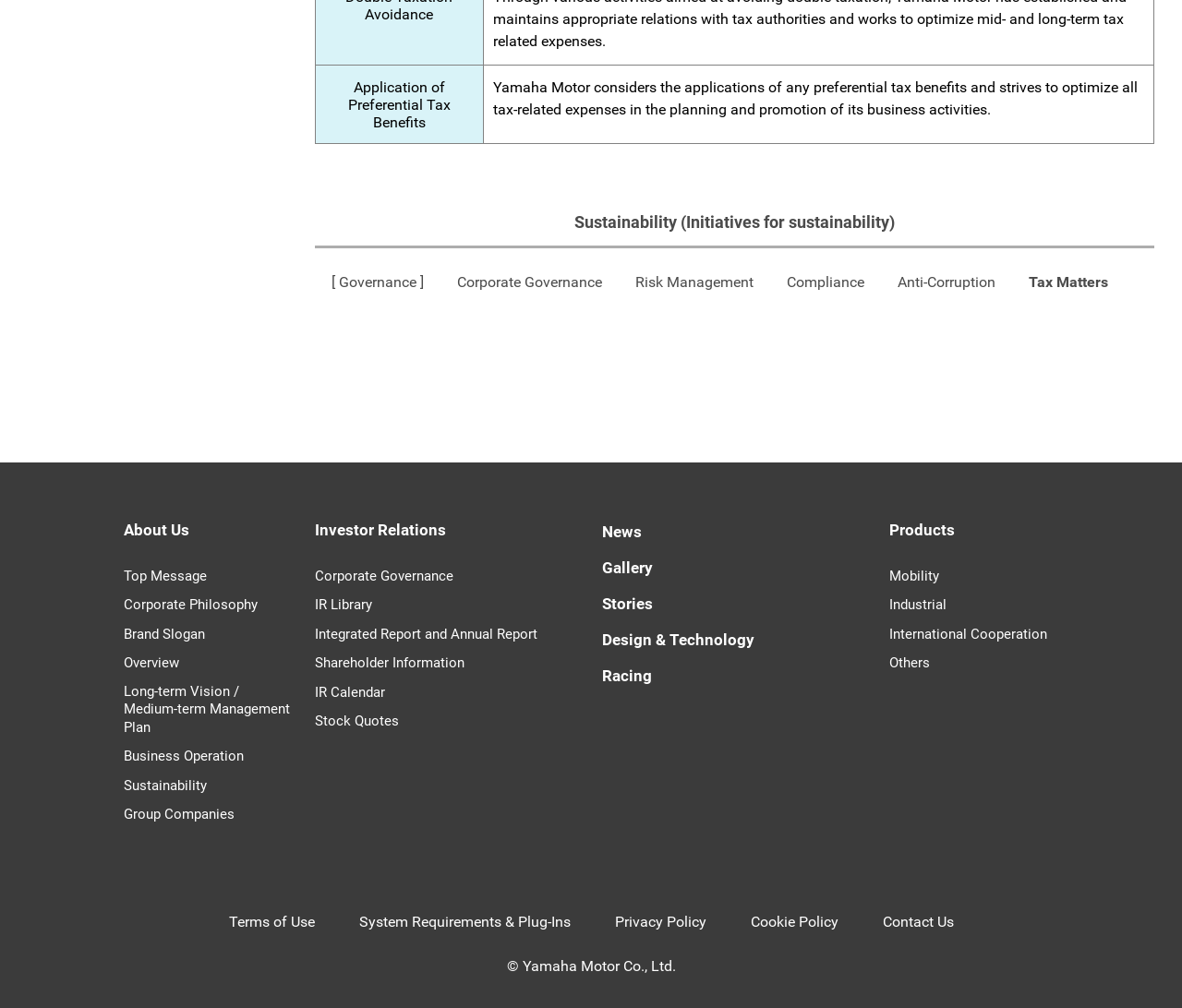Using the description "[ Governance ]", predict the bounding box of the relevant HTML element.

[0.281, 0.271, 0.359, 0.288]